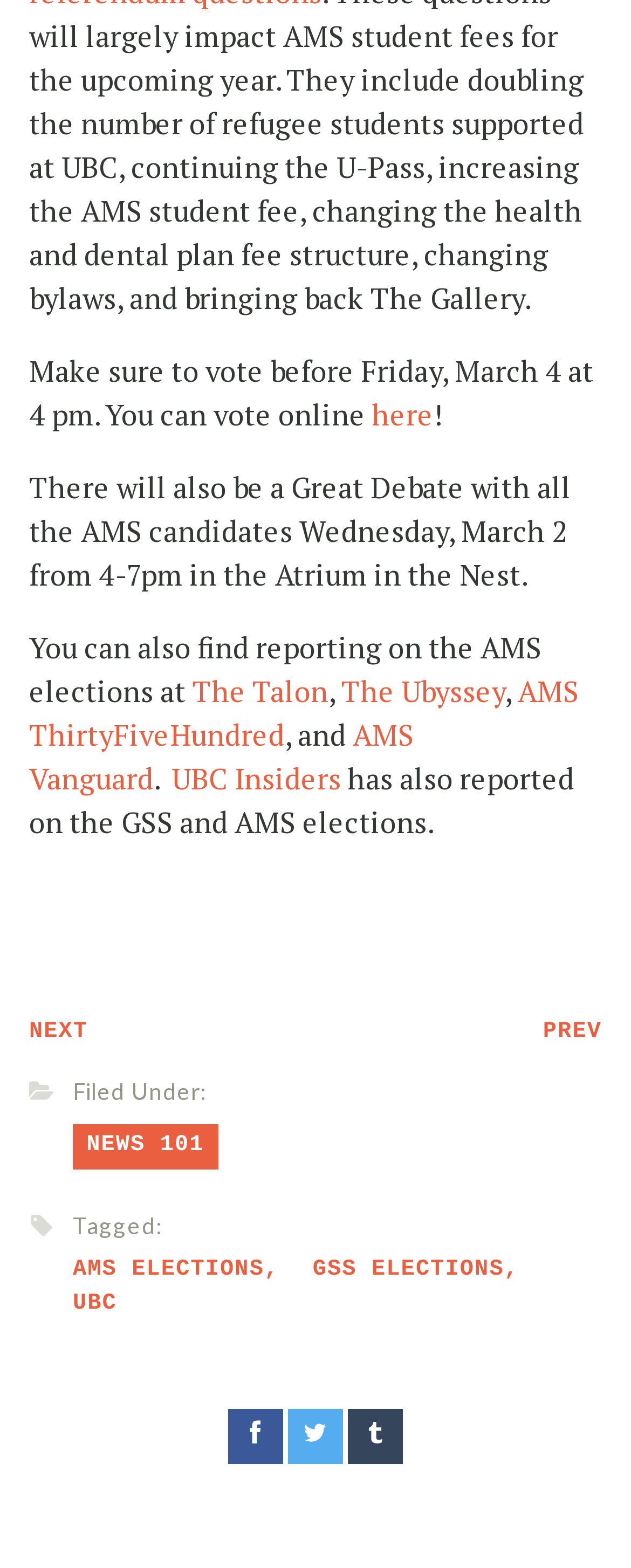Show the bounding box coordinates of the element that should be clicked to complete the task: "Share on Facebook".

[0.362, 0.898, 0.449, 0.933]